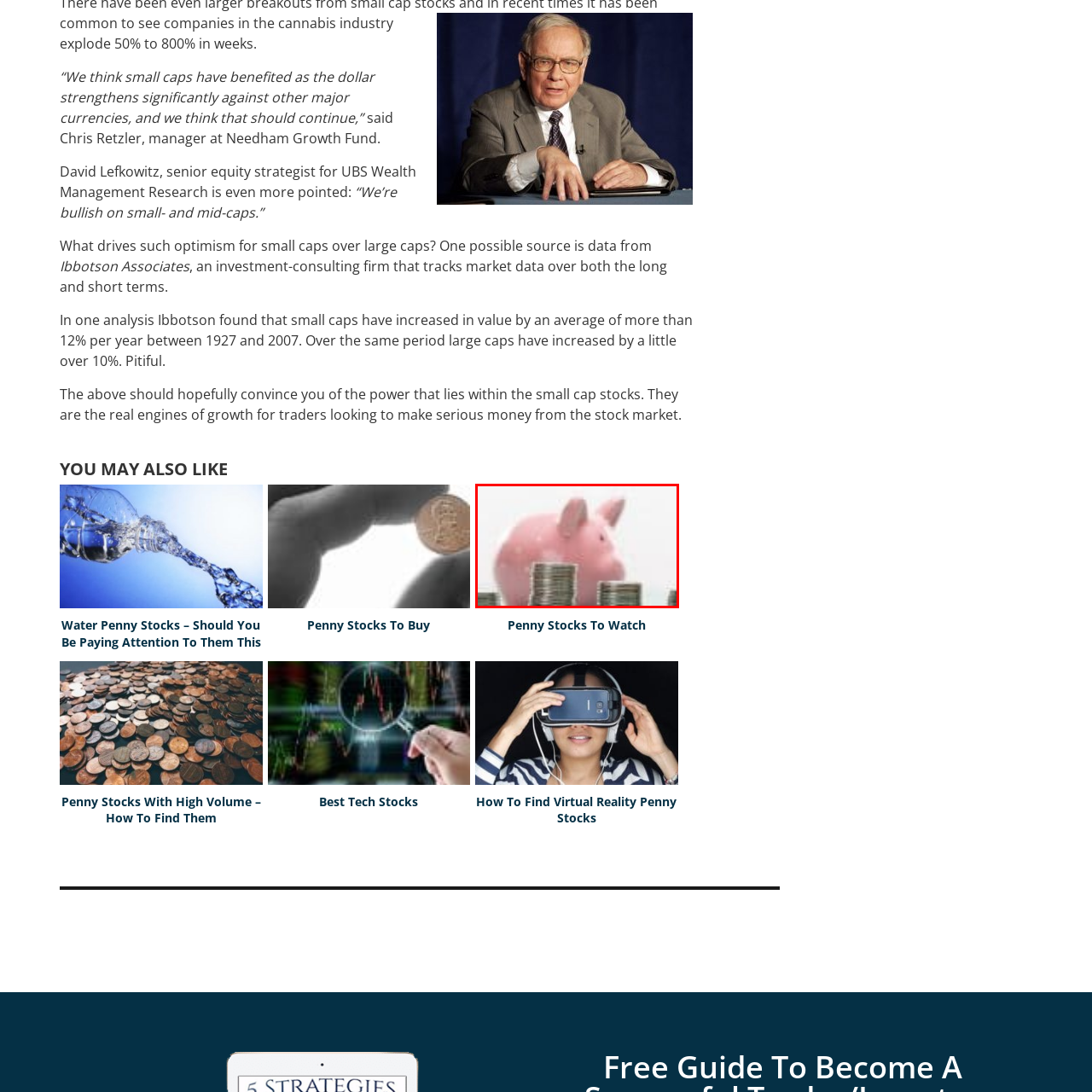Explain in detail what is happening within the highlighted red bounding box in the image.

The image features a cheerful pink piggy bank positioned next to a neat stack of coins. This visual metaphor highlights the theme of saving and investing, particularly relevant in discussions surrounding penny stocks. The image evokes the idea of financial growth and the potential benefits of investing in small-cap stocks, as indicated by accompanying text discussing the favorable trends in small-cap investments. This playful representation of wealth underscores the importance of careful financial planning and the excitement of stock market opportunities.